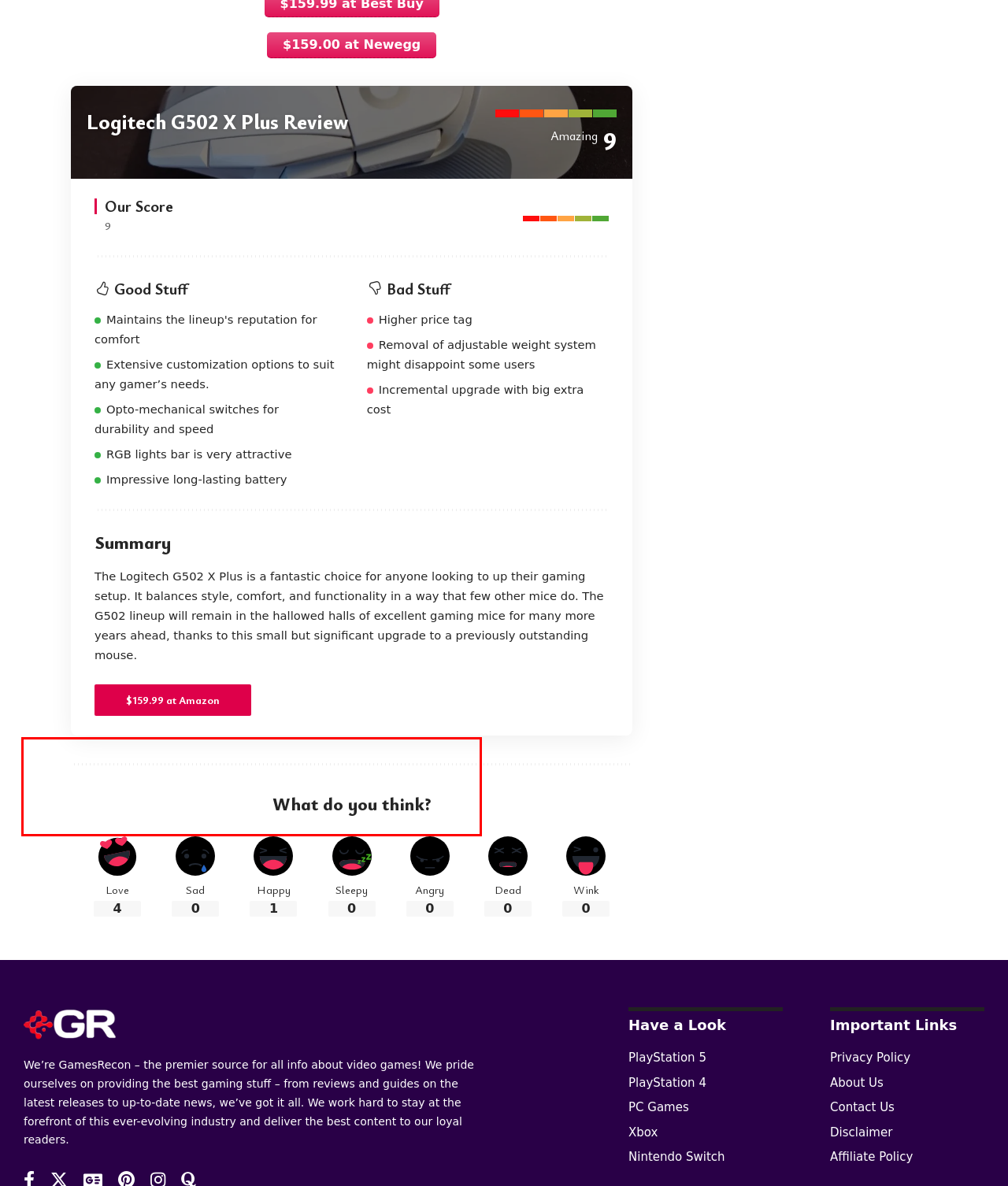Using the provided screenshot, read and generate the text content within the red-bordered area.

We’re GamesRecon – the premier source for all info about video games! We pride ourselves on providing the best gaming stuff – from reviews and guides on the latest releases to up-to-date news, we’ve got it all. We work hard to stay at the forefront of this ever-evolving industry and deliver the best content to our loyal readers.